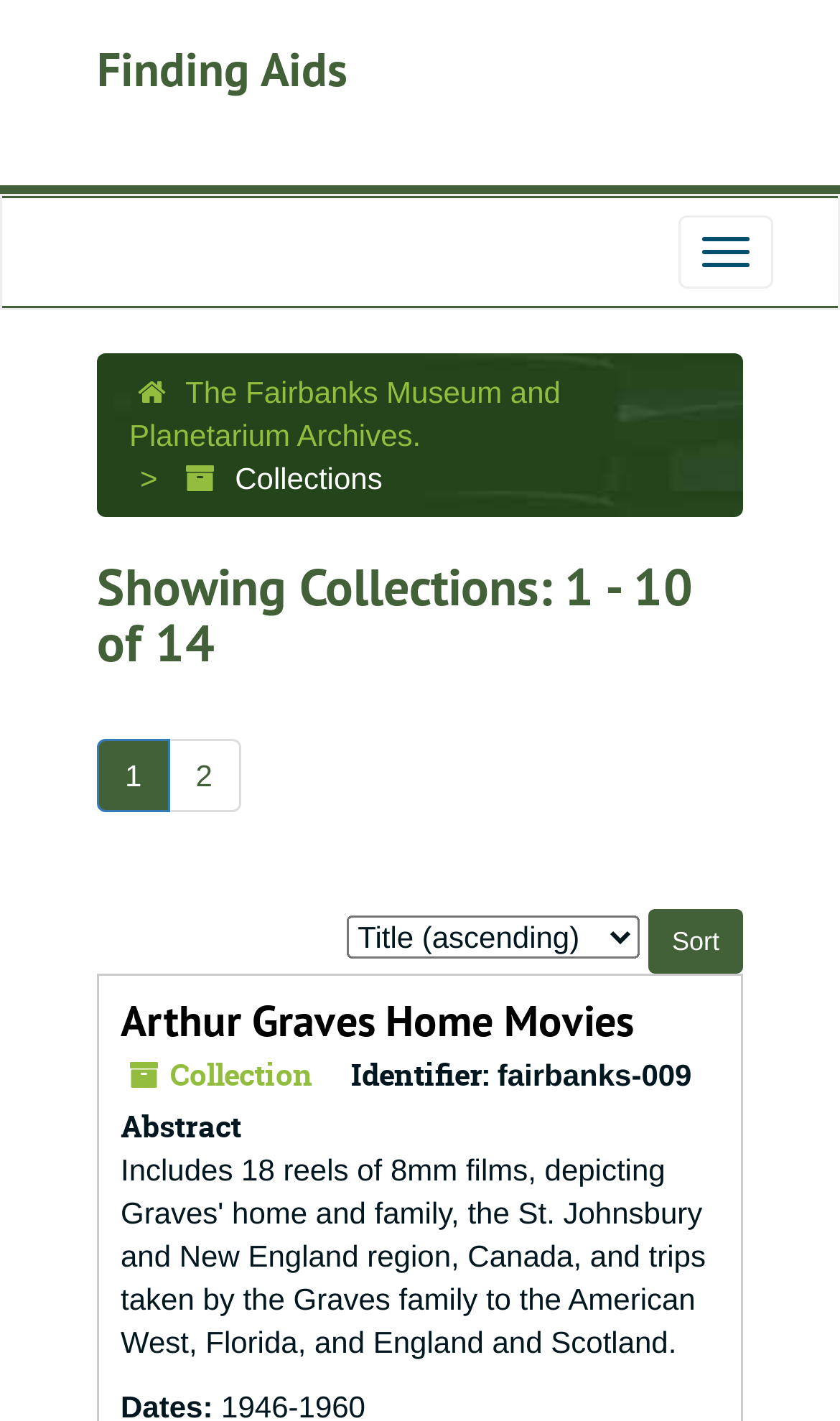Determine the bounding box coordinates of the clickable region to follow the instruction: "Select a collection from the hierarchical navigation".

[0.154, 0.264, 0.667, 0.318]